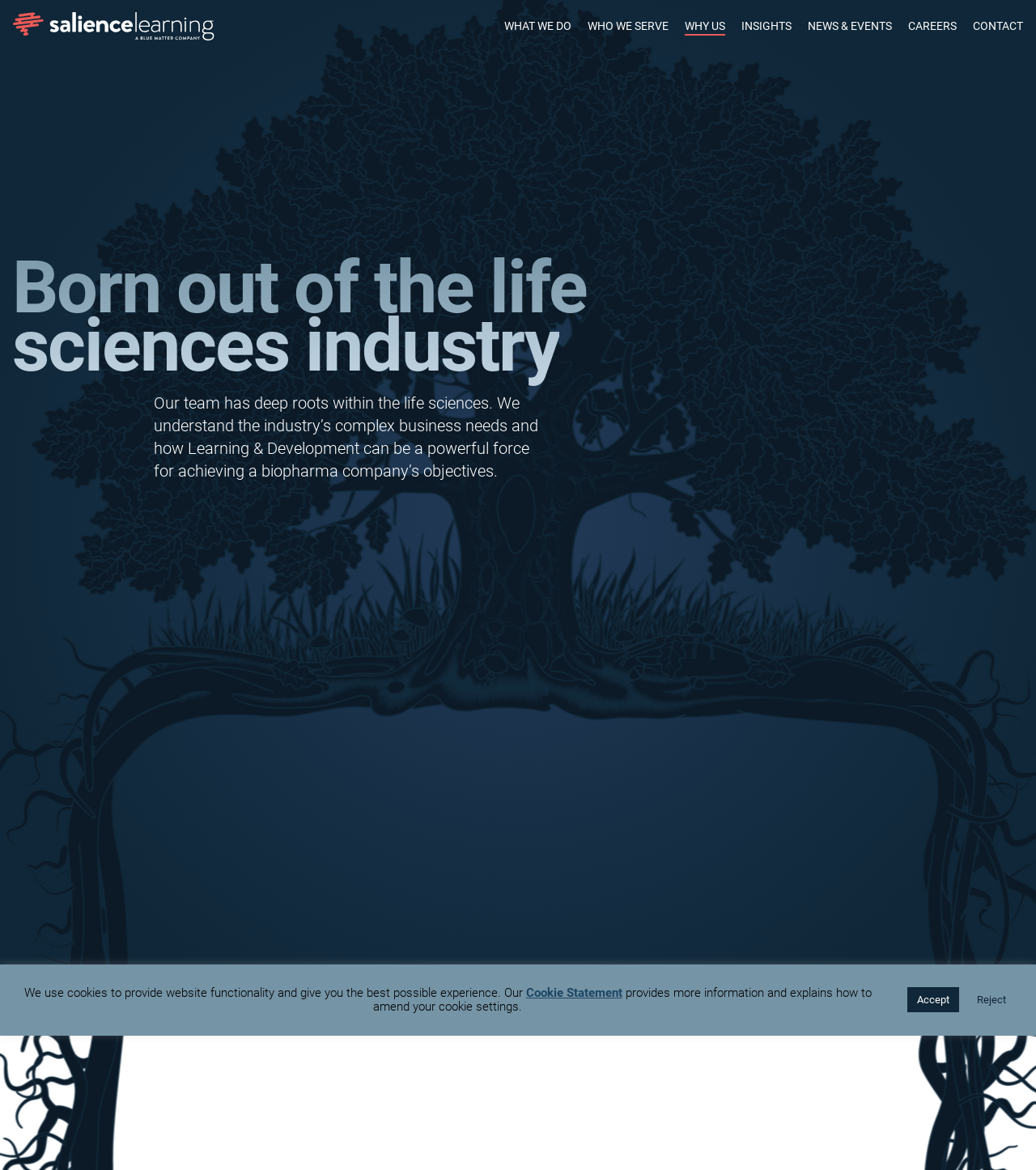Answer in one word or a short phrase: 
What is the relationship between Salience Learning and Blue Matter?

Parent company